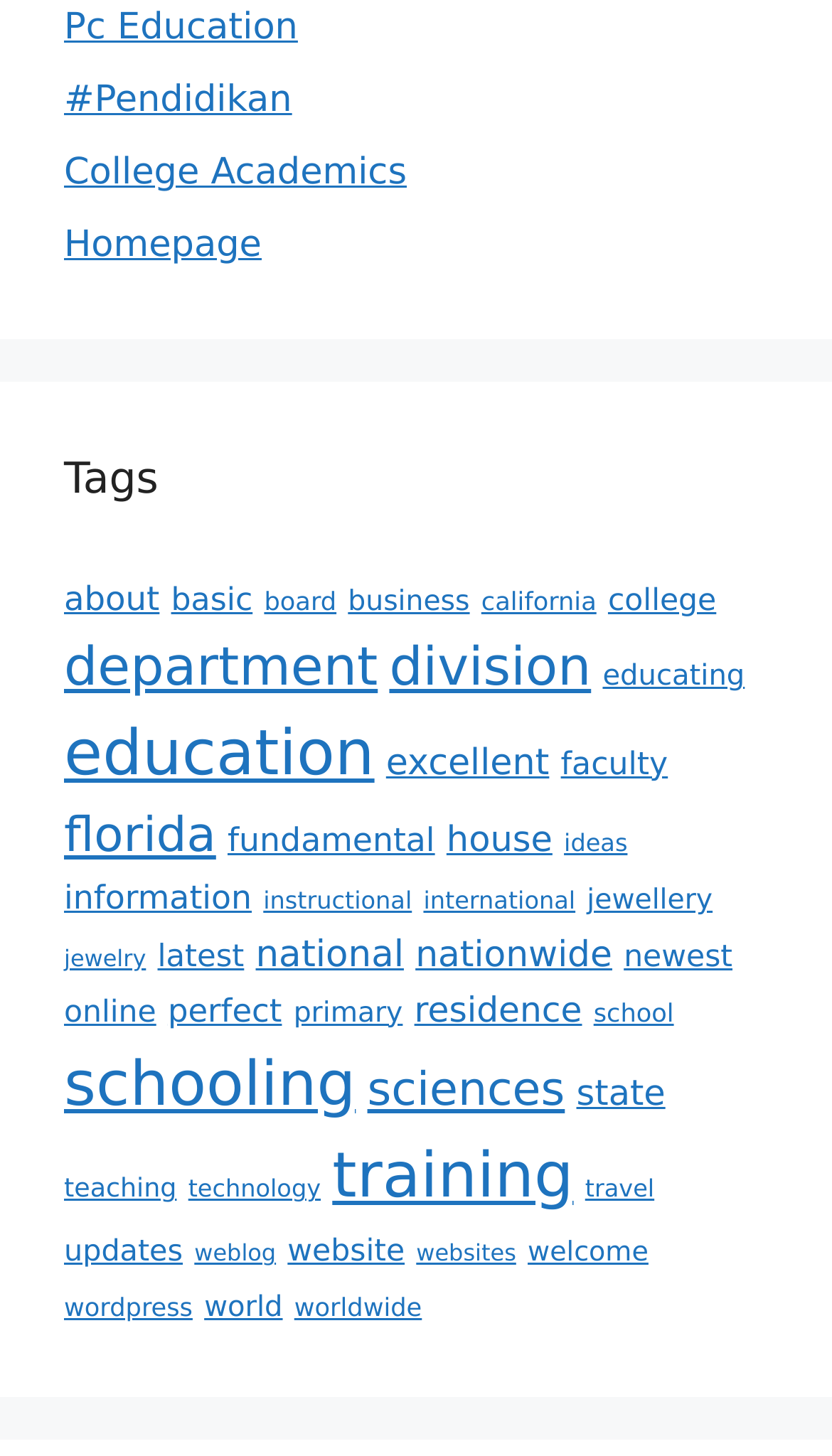How many items are there in the 'college' category?
Identify the answer in the screenshot and reply with a single word or phrase.

17